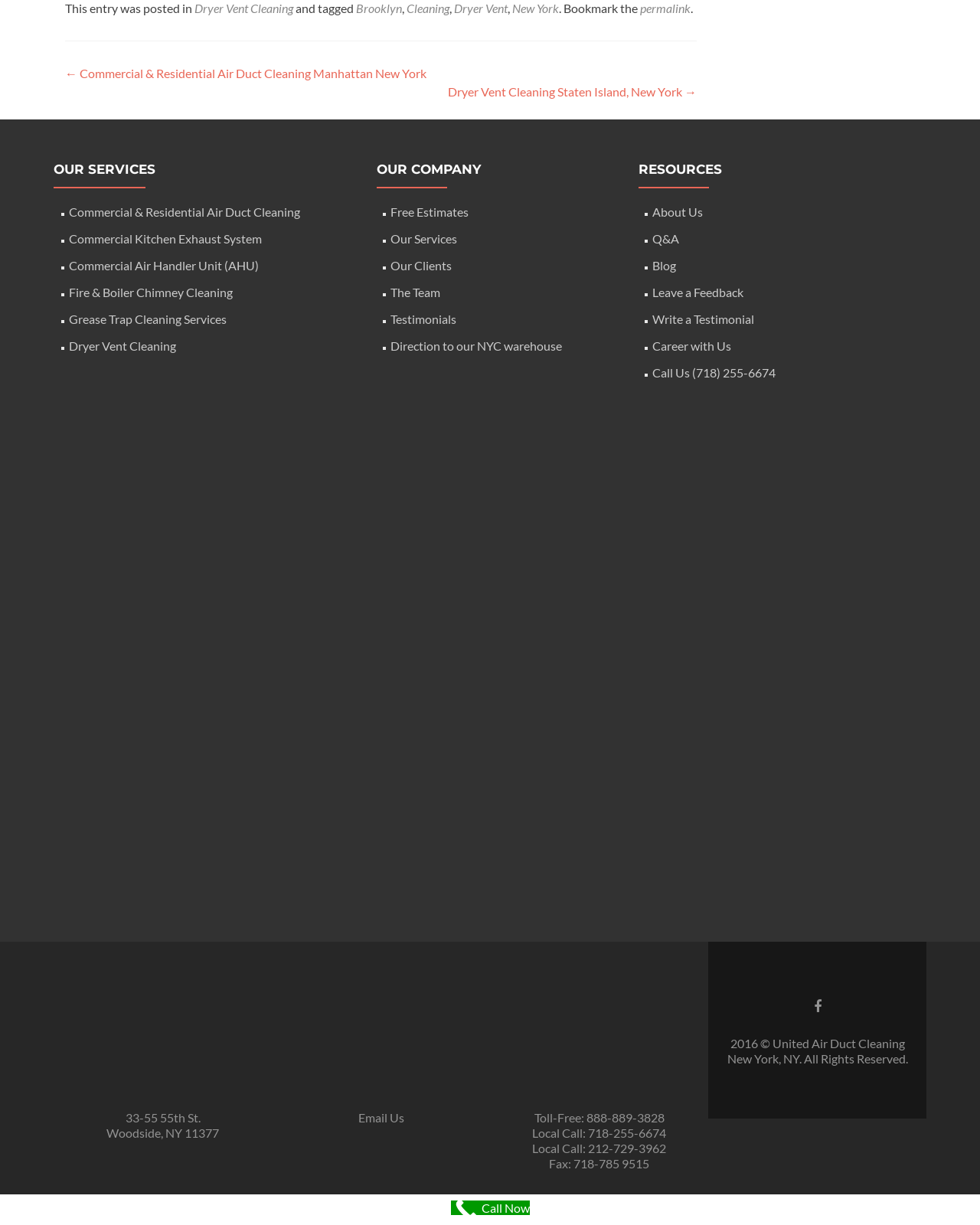Pinpoint the bounding box coordinates of the clickable element to carry out the following instruction: "Search."

None